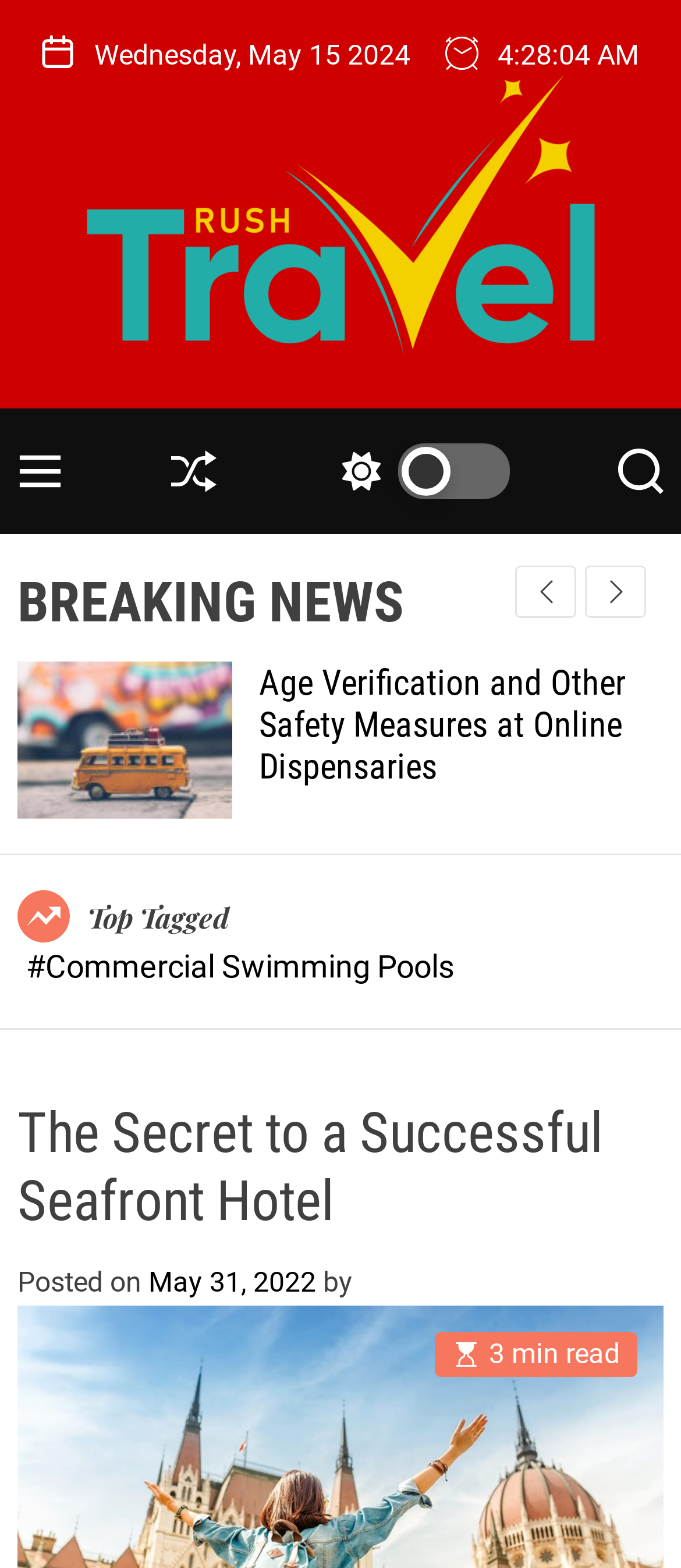Extract the bounding box coordinates for the HTML element that matches this description: "alt="Rush Travel"". The coordinates should be four float numbers between 0 and 1, i.e., [left, top, right, bottom].

[0.115, 0.048, 0.885, 0.23]